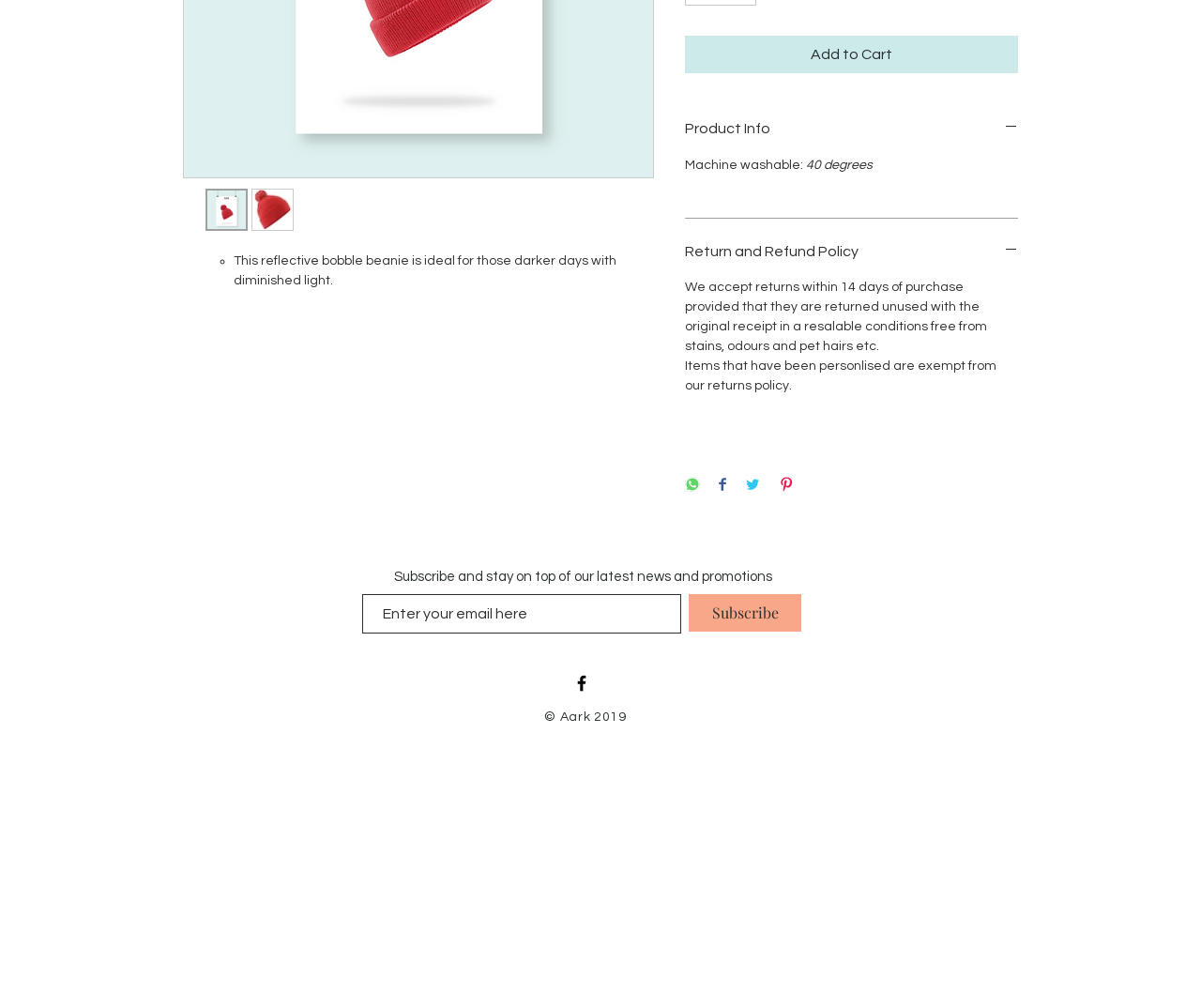Locate the bounding box for the described UI element: "Subscribe". Ensure the coordinates are four float numbers between 0 and 1, formatted as [left, top, right, bottom].

[0.573, 0.589, 0.667, 0.627]